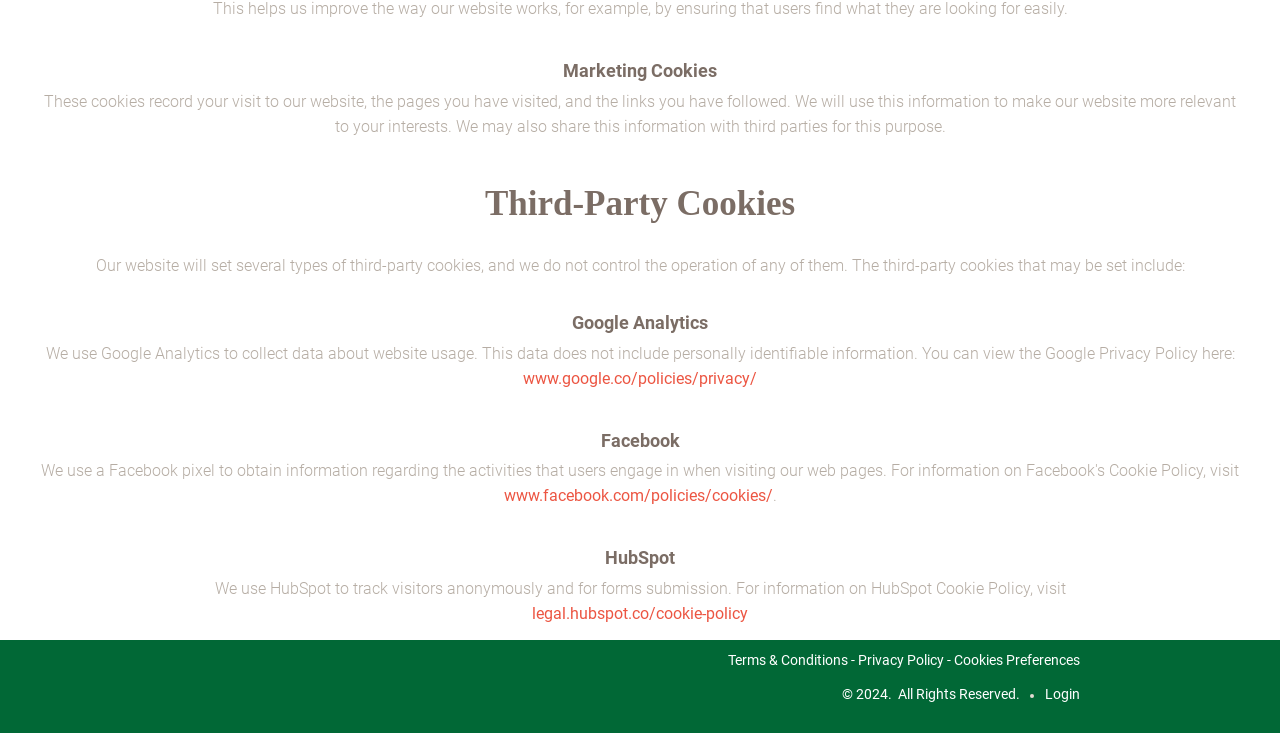What is the purpose of the _ga cookie?
Using the image, provide a concise answer in one word or a short phrase.

To distinguish unique users